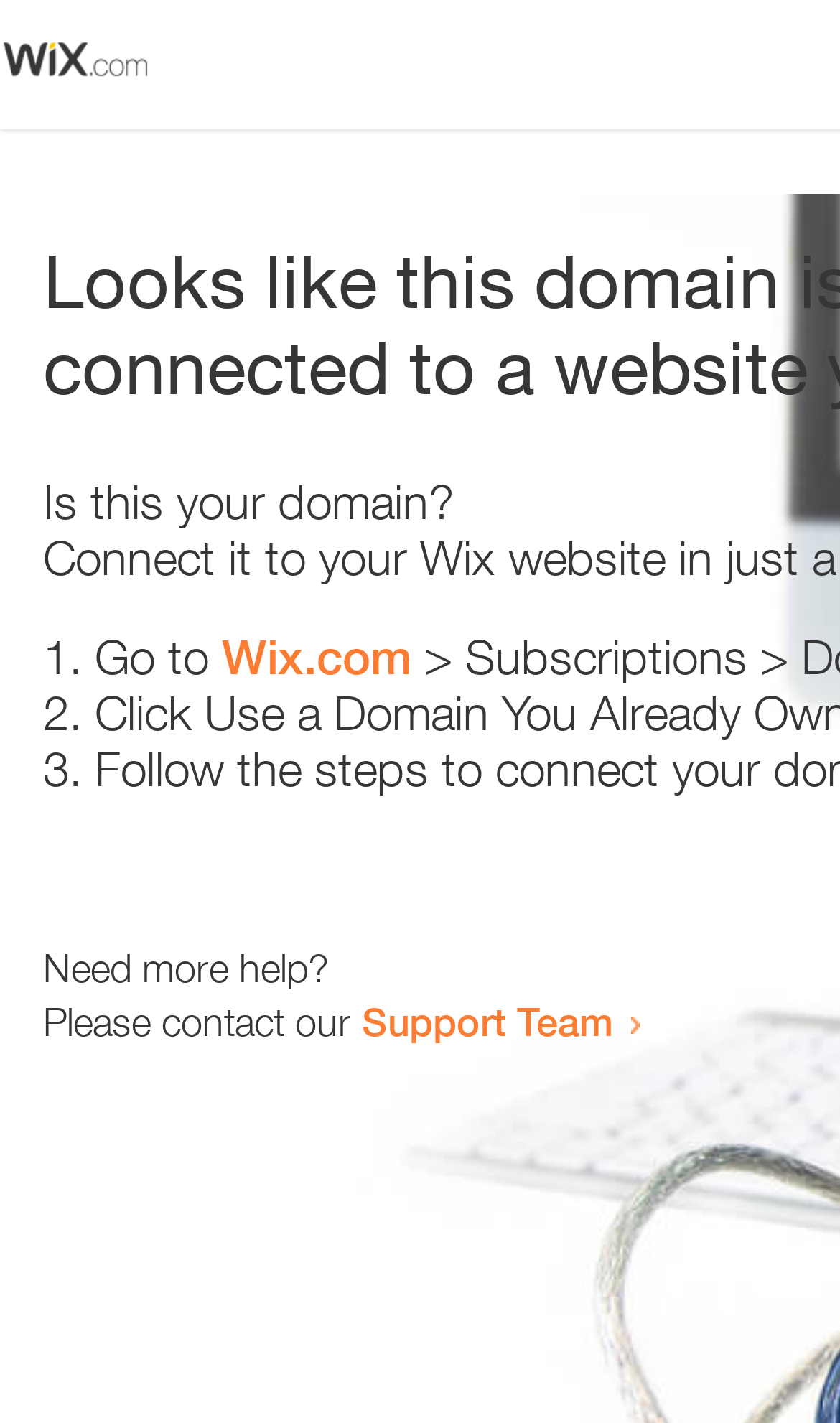What is the domain being referred to?
Carefully analyze the image and provide a detailed answer to the question.

The webpage contains a link 'Wix.com' which suggests that the domain being referred to is Wix.com. This can be inferred from the context of the sentence 'Go to Wix.com'.